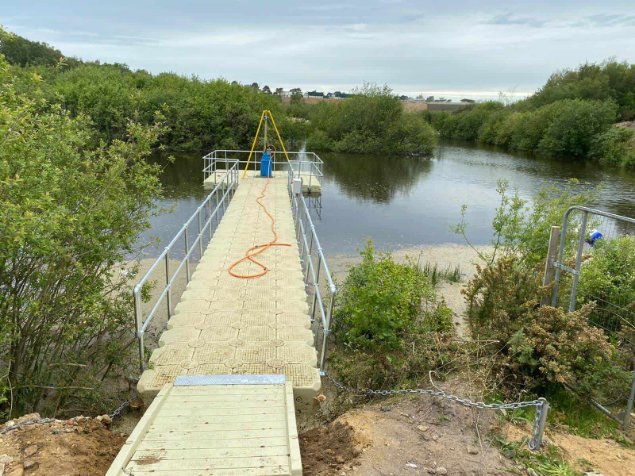Use a single word or phrase to answer the question: 
What is the likely purpose of the pontoon?

Ease of access to water